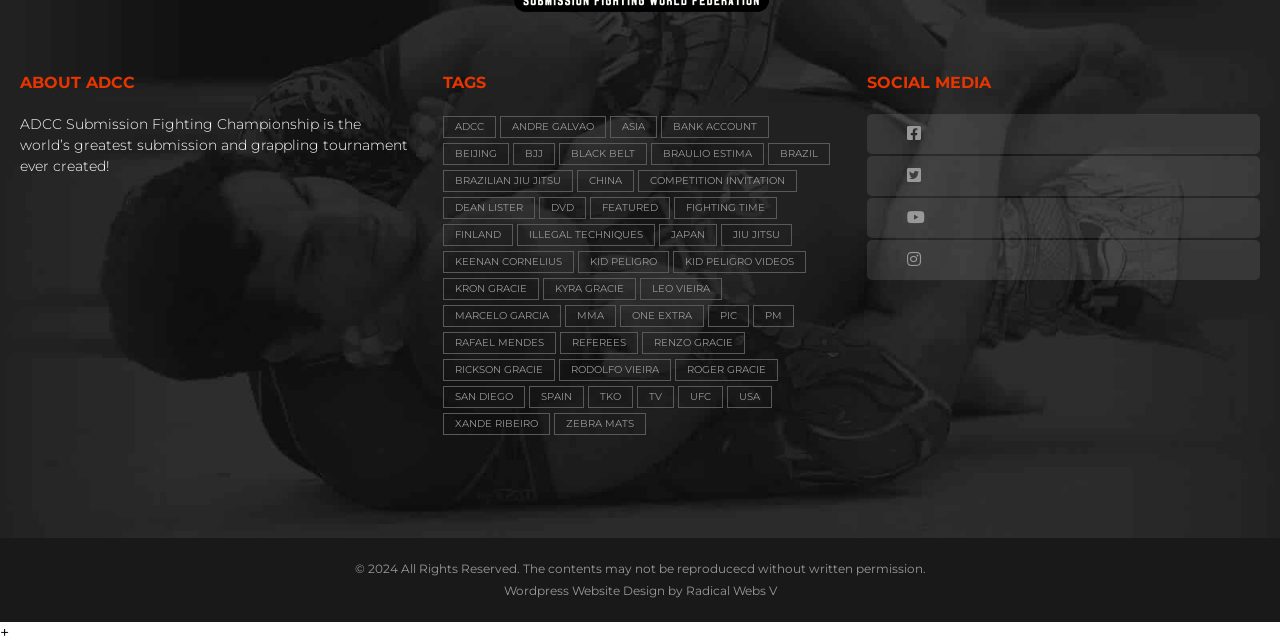Reply to the question with a single word or phrase:
What is the name of the country with 42 items?

Brazil